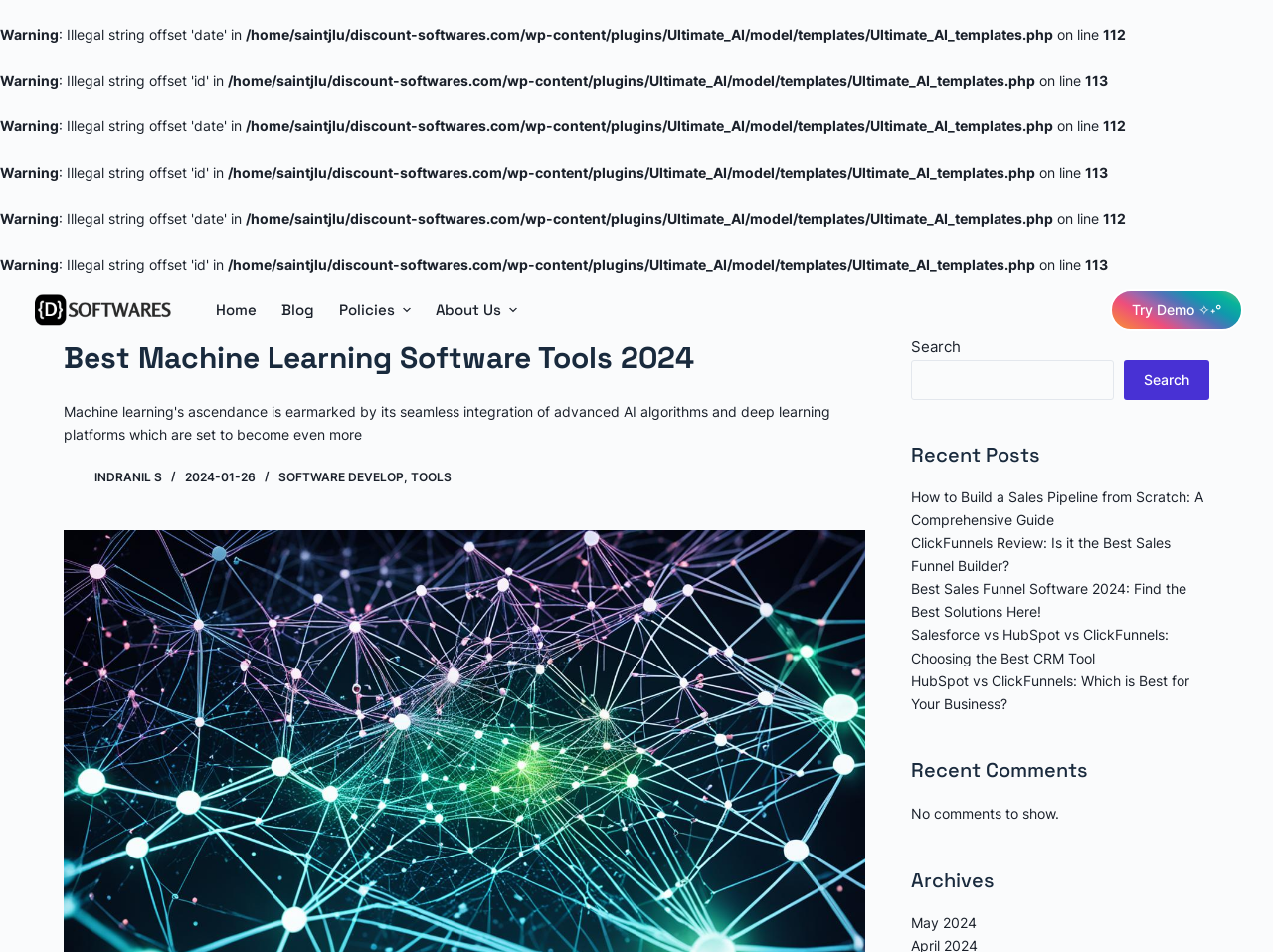Based on the image, give a detailed response to the question: How many recent posts are listed?

I counted the number of links under the 'Recent Posts' heading, which are 5 links to different articles.